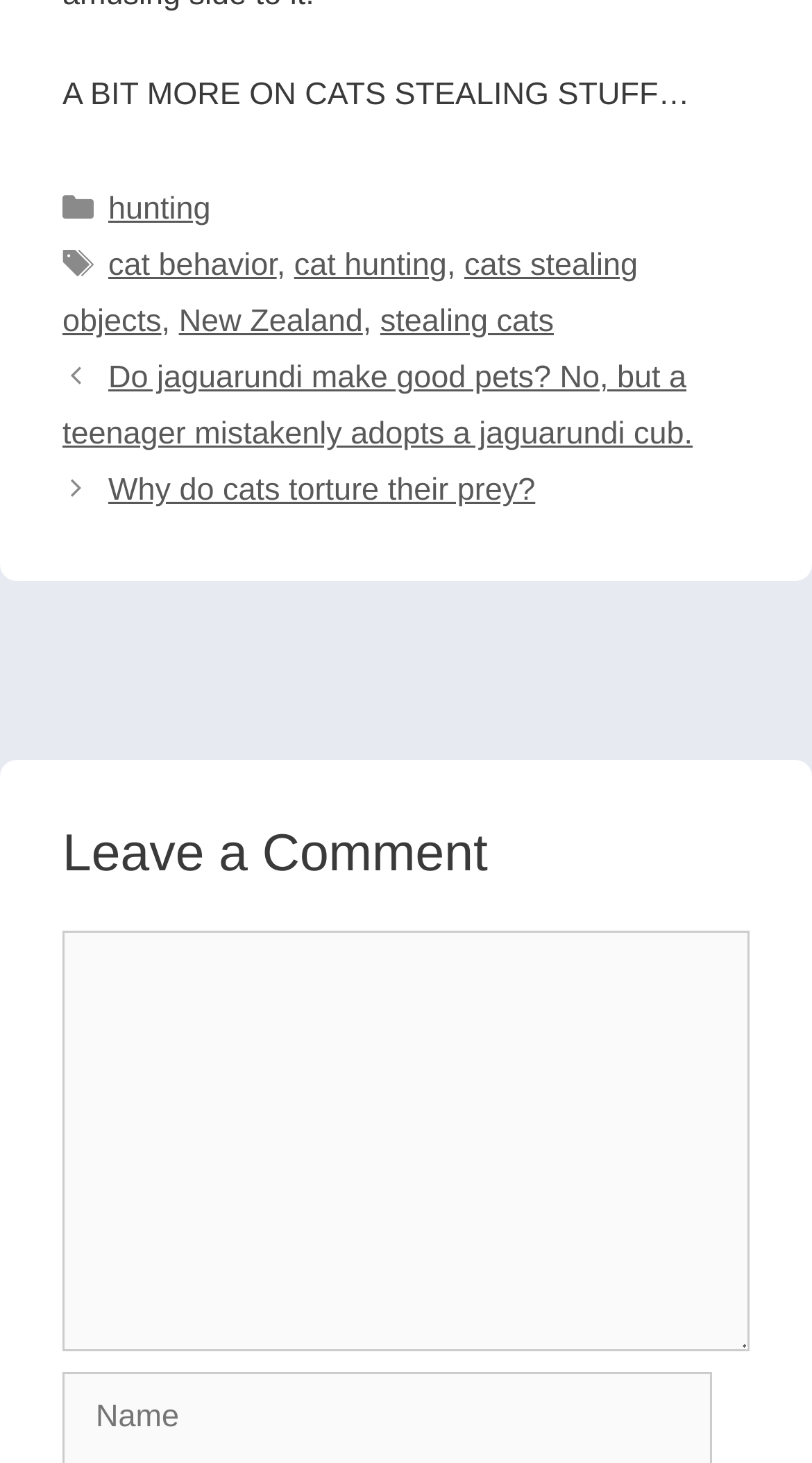Please find the bounding box coordinates of the section that needs to be clicked to achieve this instruction: "Click on the 'hunting' link".

[0.133, 0.131, 0.26, 0.156]